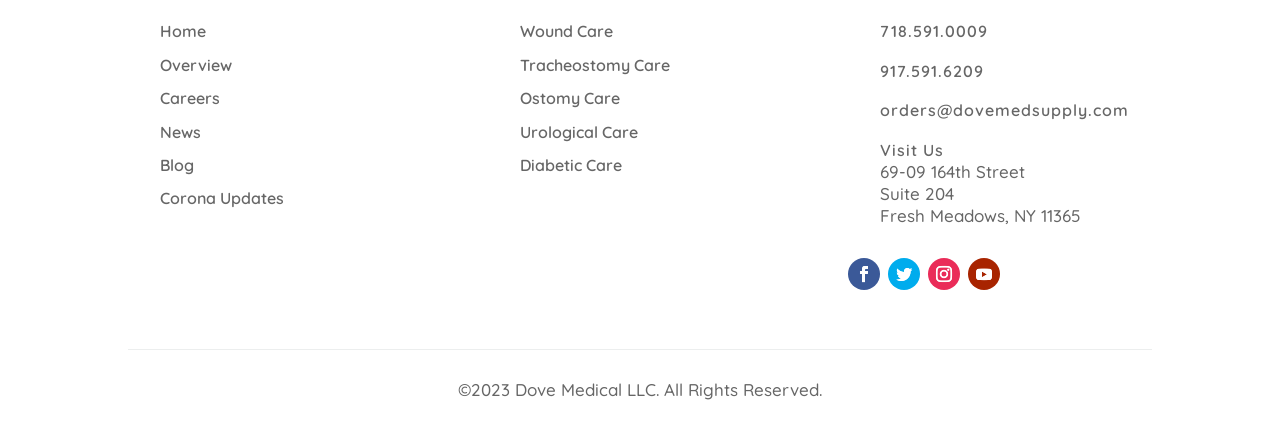What is the phone number in the bottom right corner?
Using the information from the image, give a concise answer in one word or a short phrase.

718.591.0009